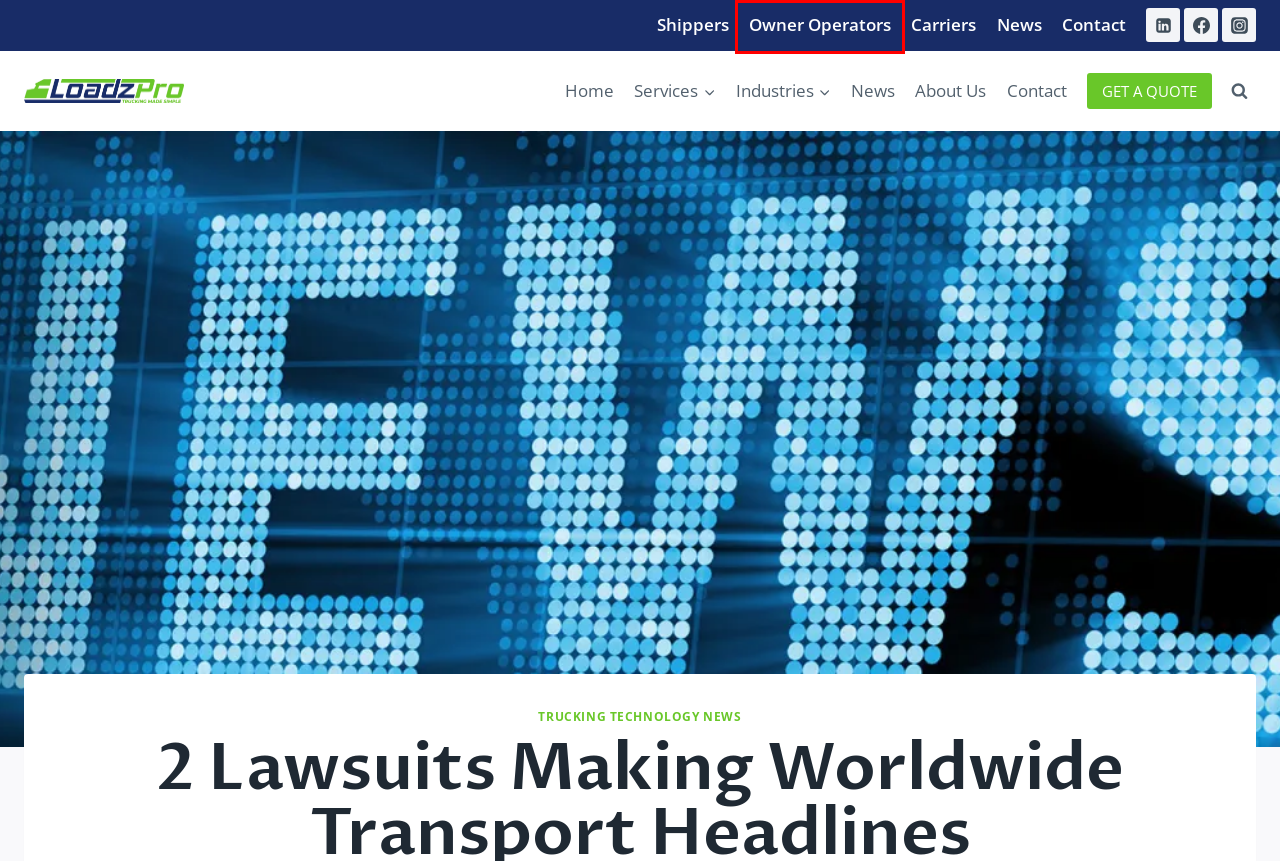You have a screenshot of a webpage with a red bounding box highlighting a UI element. Your task is to select the best webpage description that corresponds to the new webpage after clicking the element. Here are the descriptions:
A. Contact – LoadzPro
B. Free Quote – LoadzPro
C. LoadzPro
D. Owner Operators – LoadzPro
E. Shippers – LoadzPro
F. Carriers – LoadzPro
G. Trucking Technology News – LoadzPro
H. LoadzPro – Keeping Your Logistics Business Profitable

D